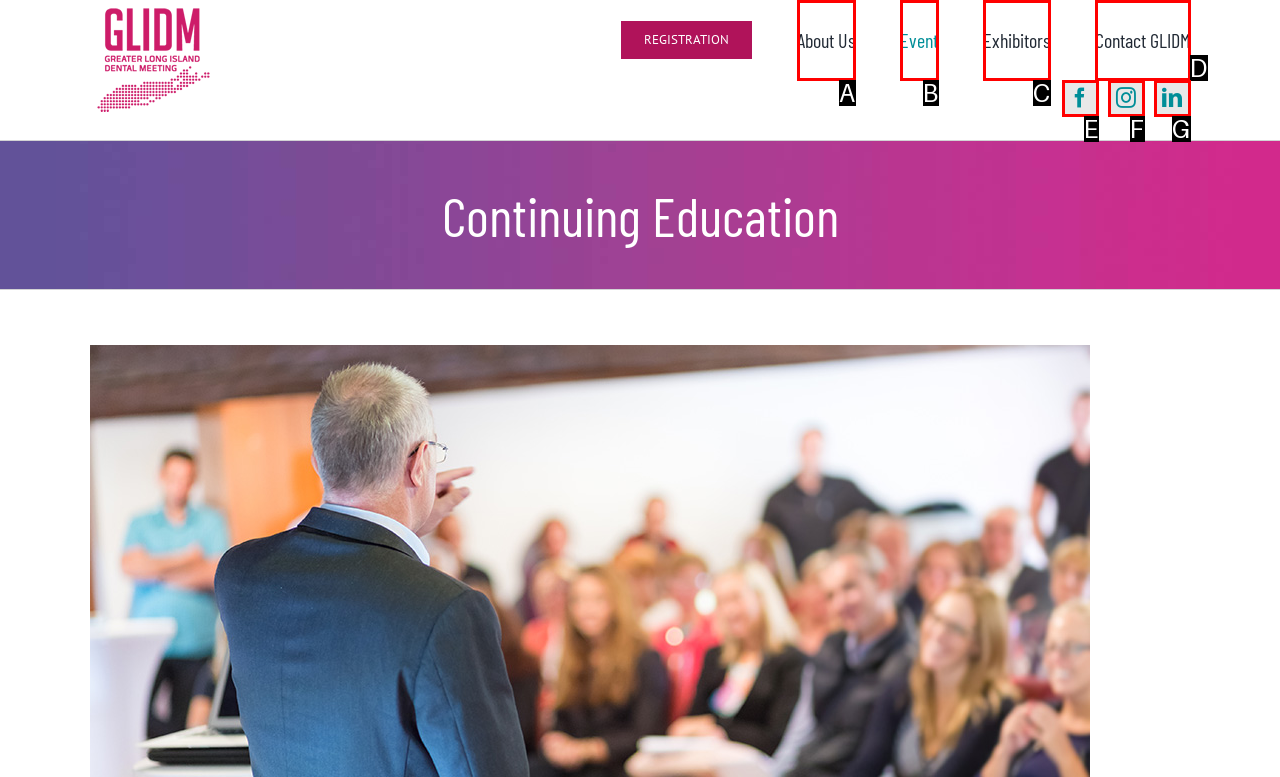Determine the HTML element that aligns with the description: About Us
Answer by stating the letter of the appropriate option from the available choices.

A